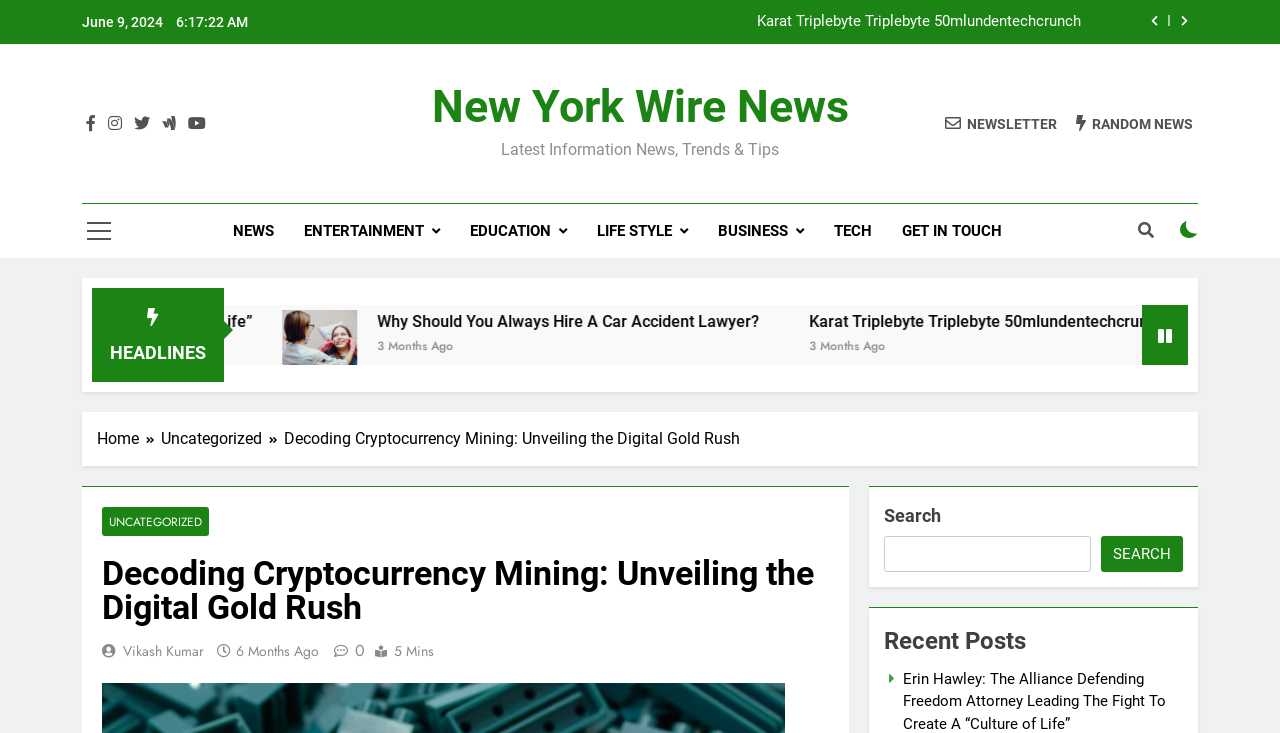What is the category of the article 'Decoding Cryptocurrency Mining: Unveiling the Digital Gold Rush'? Examine the screenshot and reply using just one word or a brief phrase.

Uncategorized